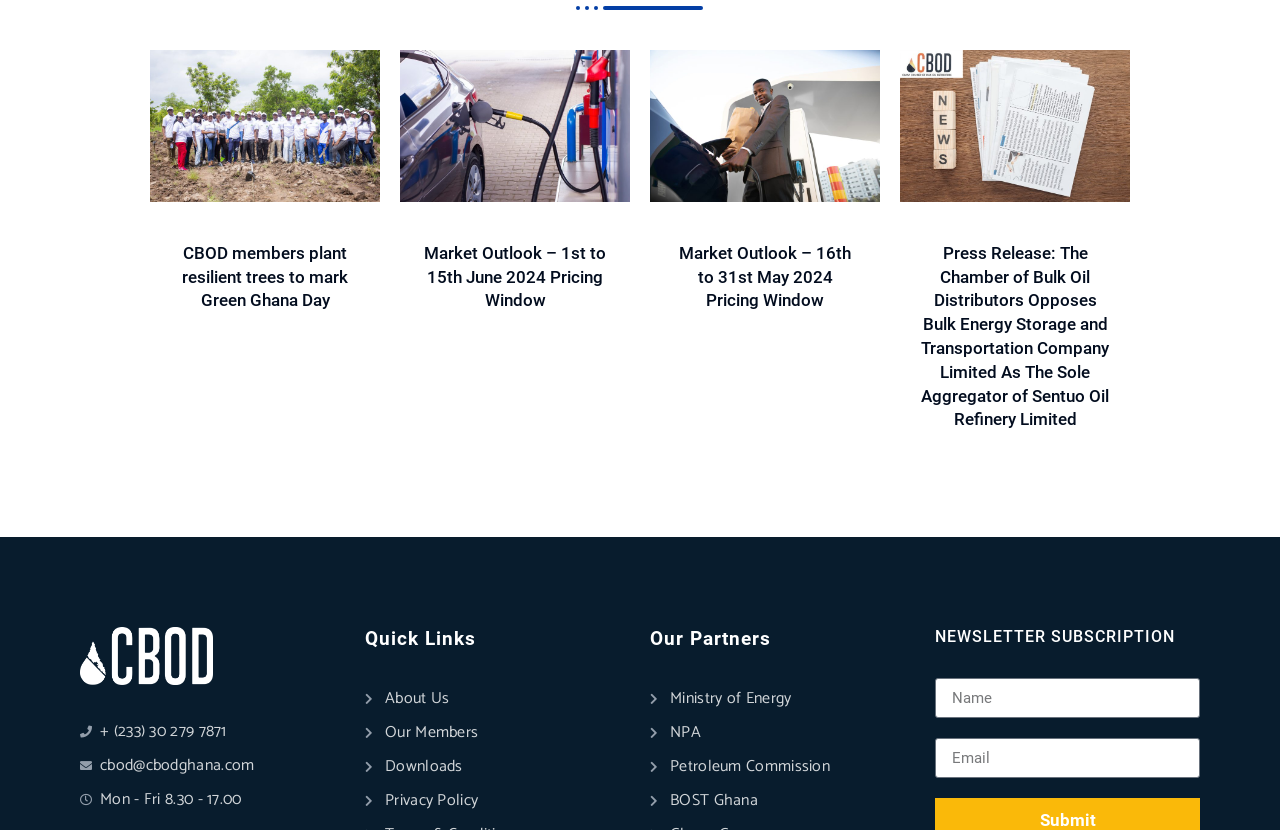Pinpoint the bounding box coordinates of the element to be clicked to execute the instruction: "Read the article 'Market Outlook – 1st to 15th June 2024 Pricing Window'".

[0.328, 0.291, 0.477, 0.377]